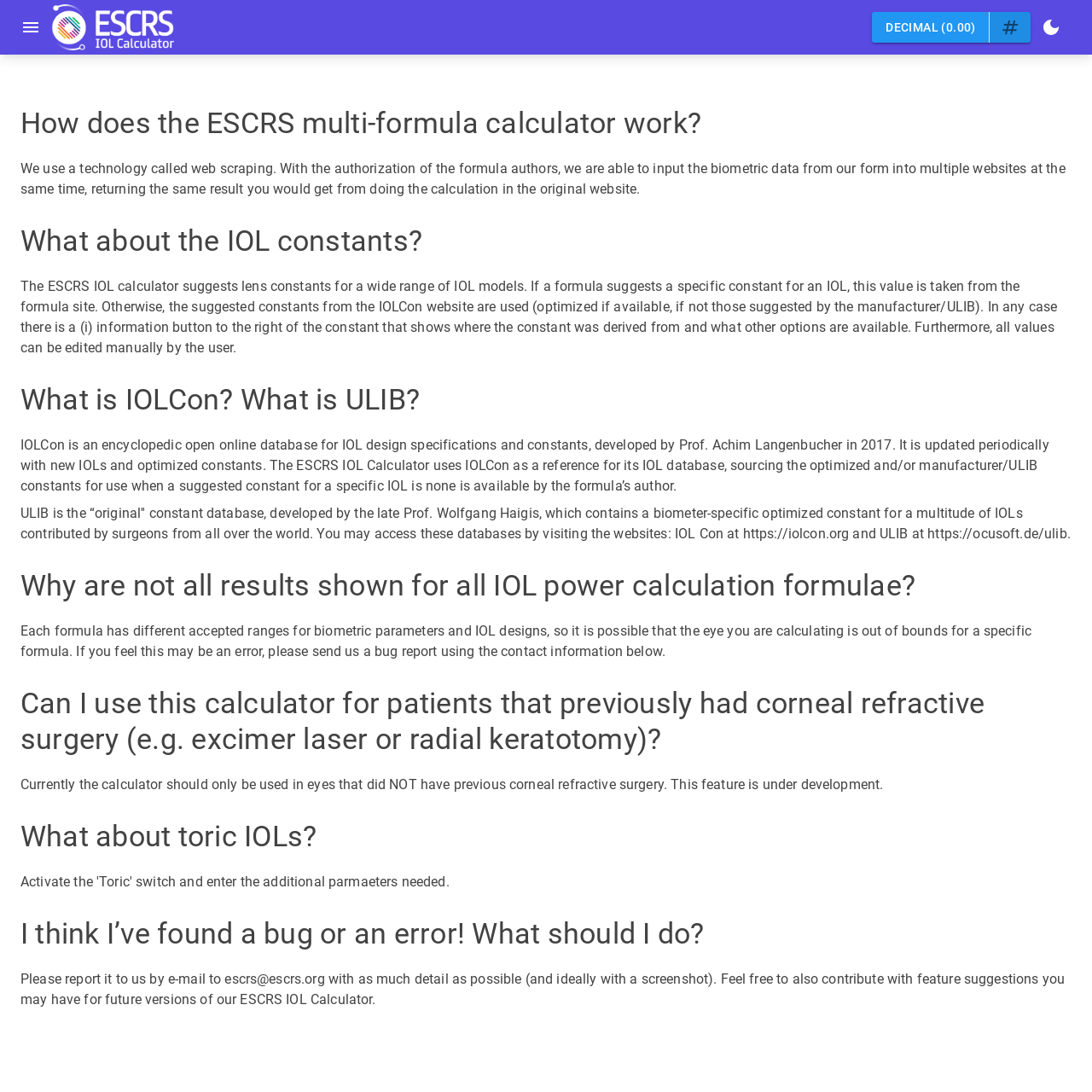Illustrate the webpage with a detailed description.

The webpage is a FAQ page for the ESCRS IOL Calculator. At the top left, there is a button and an image of the ESCRS IOL Calculator logo. On the top right, there are three buttons: a decimal button, an empty button, and a "Switch to Dark Mode" button.

Below the top section, there are several headings and paragraphs of text that answer various questions about the calculator. The first heading asks how the calculator works, and the corresponding paragraph explains that it uses web scraping technology to input biometric data into multiple websites and return the same result as the original website.

The next heading asks about IOL constants, and the paragraph explains that the calculator suggests lens constants for a wide range of IOL models and provides information on where the constants were derived from. The following headings and paragraphs answer questions about IOLCon and ULIB, why not all results are shown for all IOL power calculation formulae, and whether the calculator can be used for patients who previously had corneal refractive surgery.

Further down the page, there are headings and paragraphs that answer questions about toric IOLs and what to do if a bug or error is found in the calculator. The final paragraph provides an email address to report any issues or suggest features for future versions of the calculator.